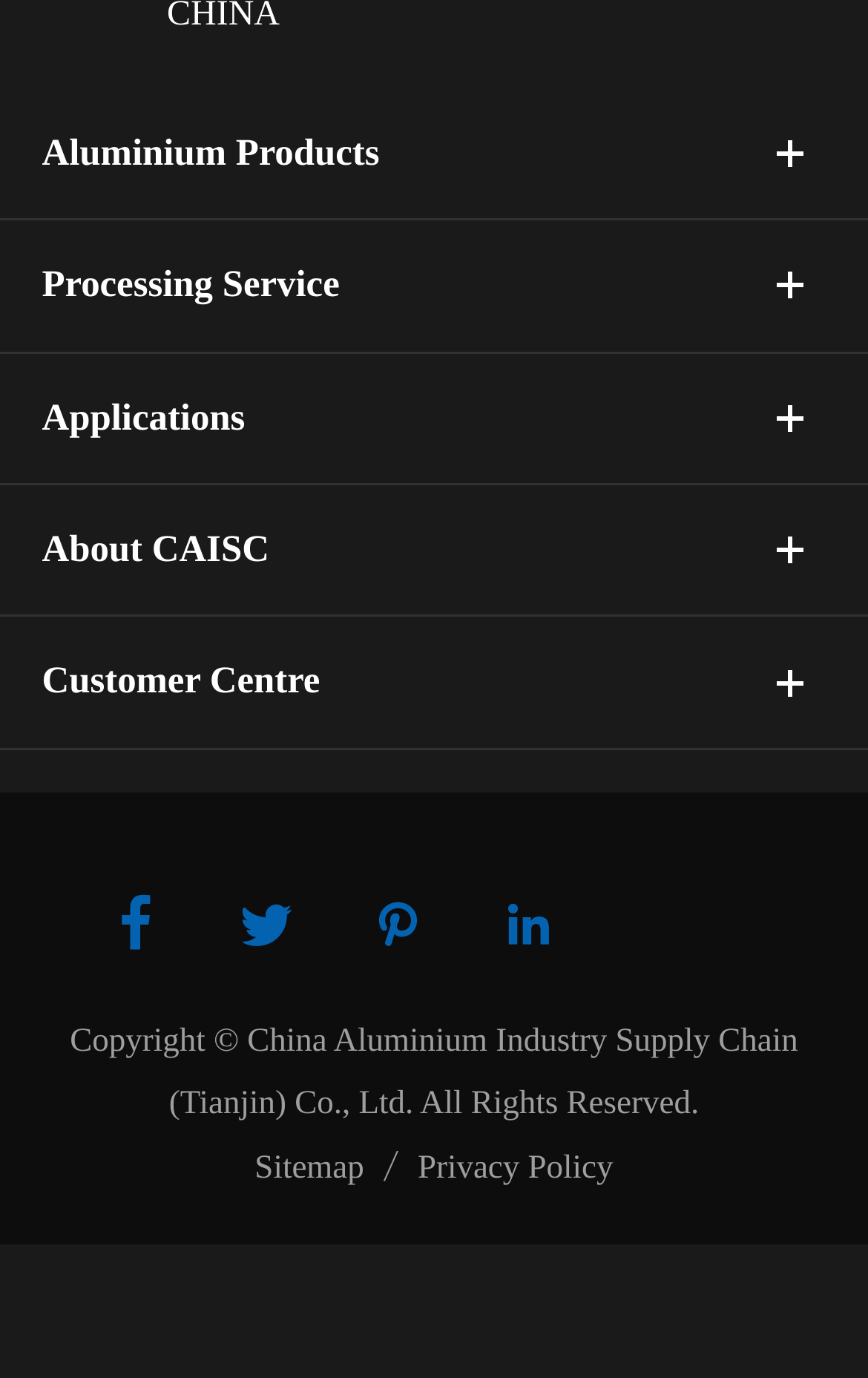Provide a single word or phrase to answer the given question: 
What industries use aluminium products?

Aerospace, marine, and more